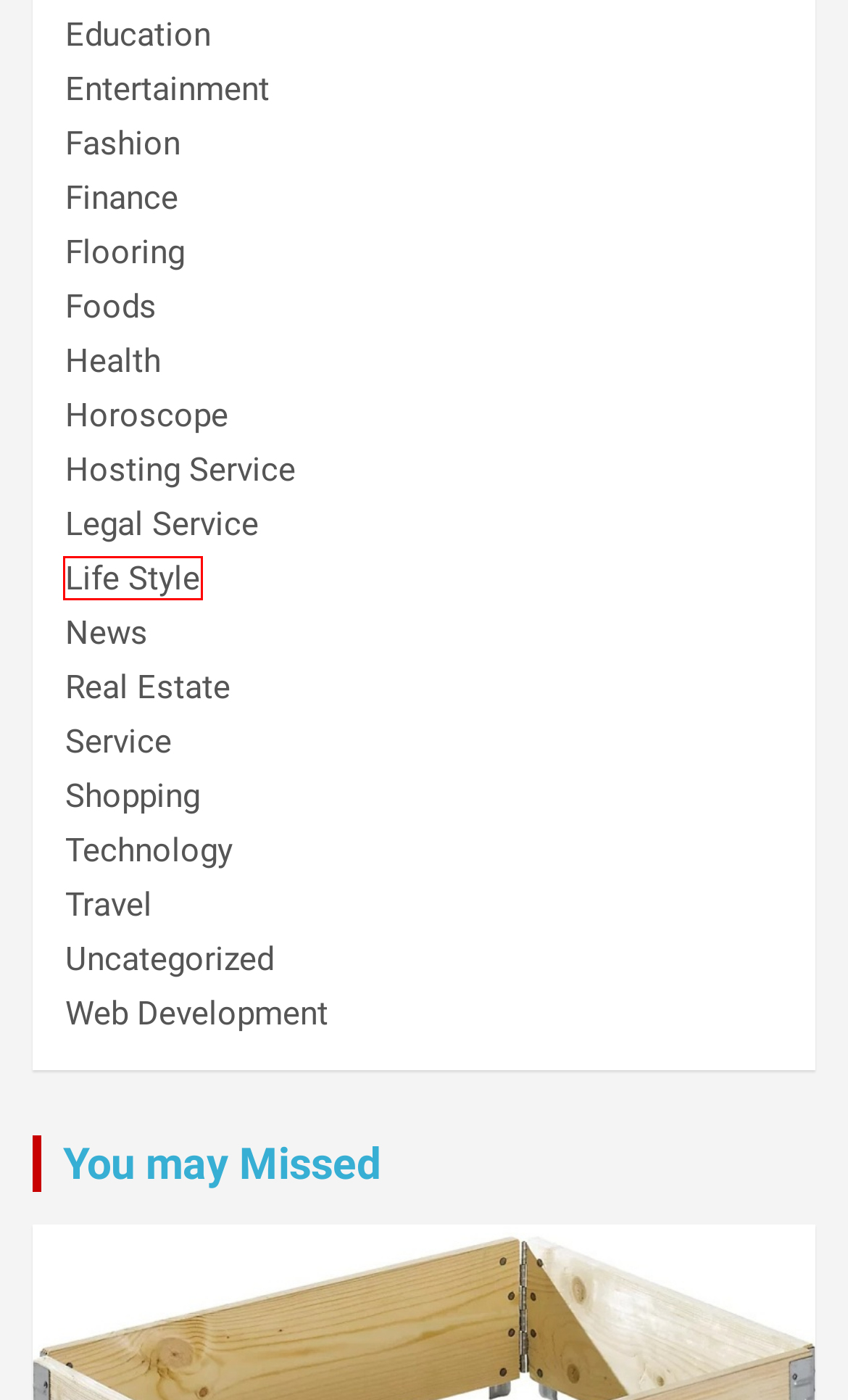Analyze the screenshot of a webpage that features a red rectangle bounding box. Pick the webpage description that best matches the new webpage you would see after clicking on the element within the red bounding box. Here are the candidates:
A. News -
B. Foods -
C. Hosting Service -
D. Flooring -
E. Real Estate -
F. Horoscope -
G. Life Style -
H. Web Development -

G